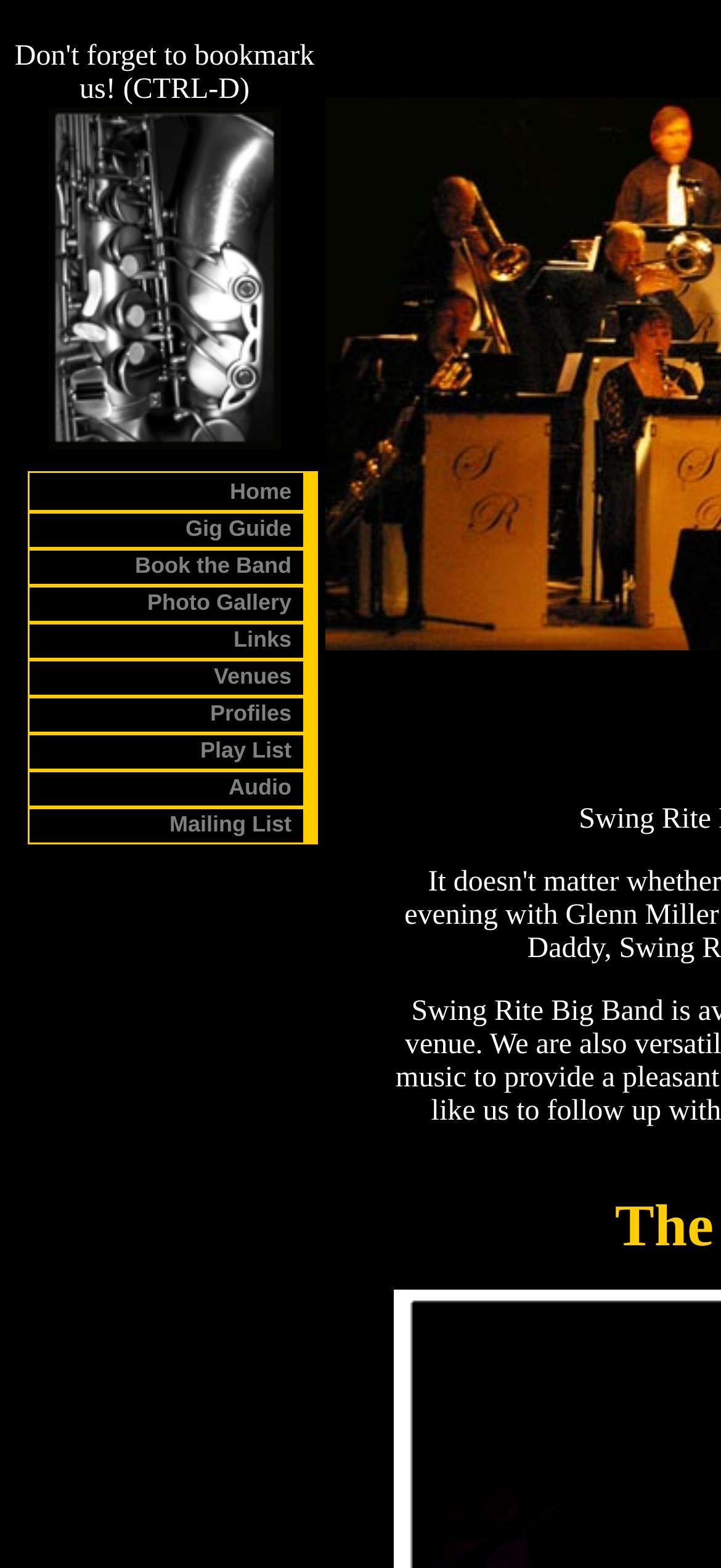What type of music does the band play?
Using the image, give a concise answer in the form of a single word or short phrase.

Swing, Jazz, Blues